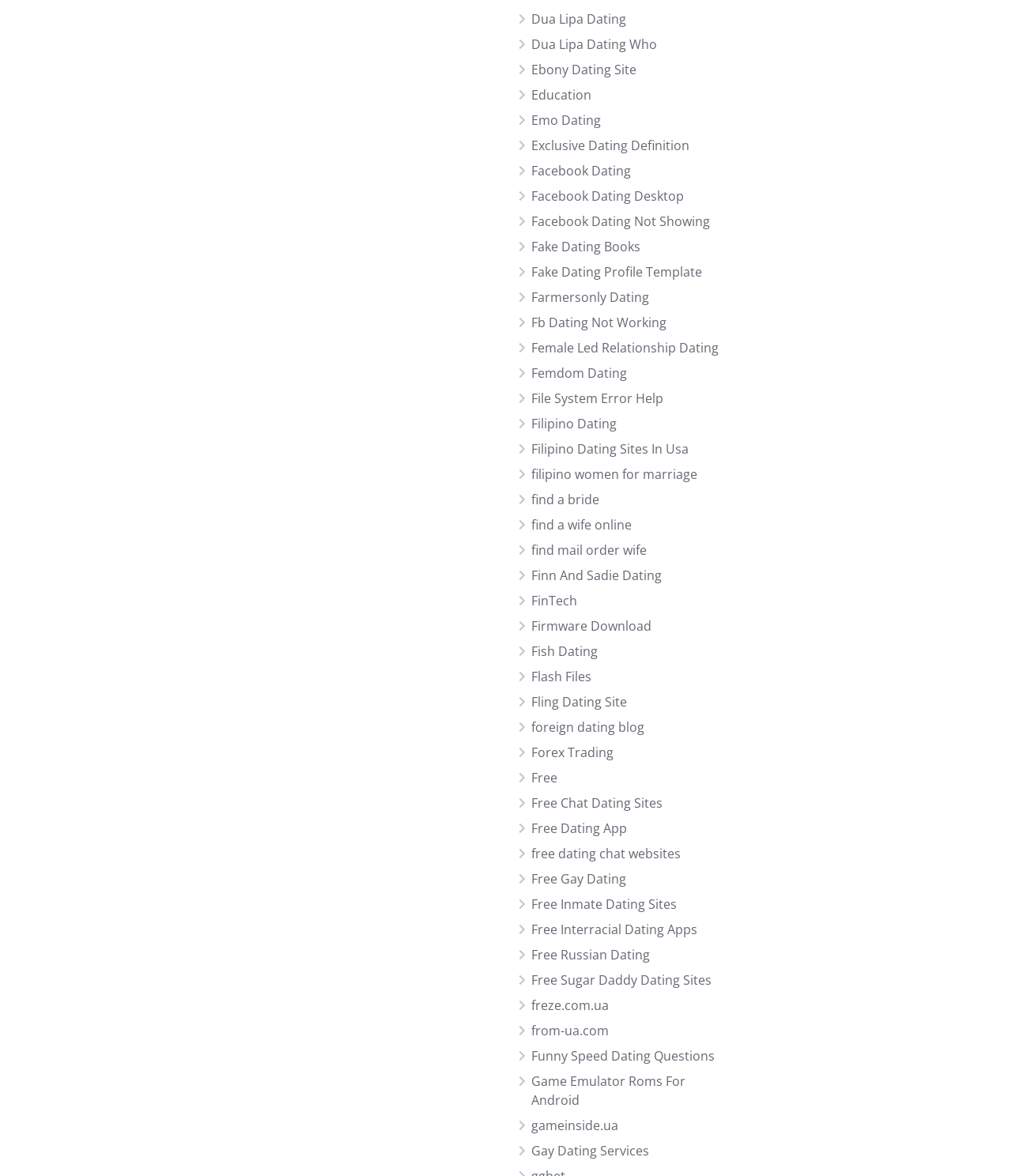What type of relationship is implied by the link 'Female Led Relationship Dating'?
Provide a comprehensive and detailed answer to the question.

The link 'Female Led Relationship Dating' suggests that the webpage is providing information or resources related to dating in the context of a female-led relationship, where the woman takes the lead or dominant role.